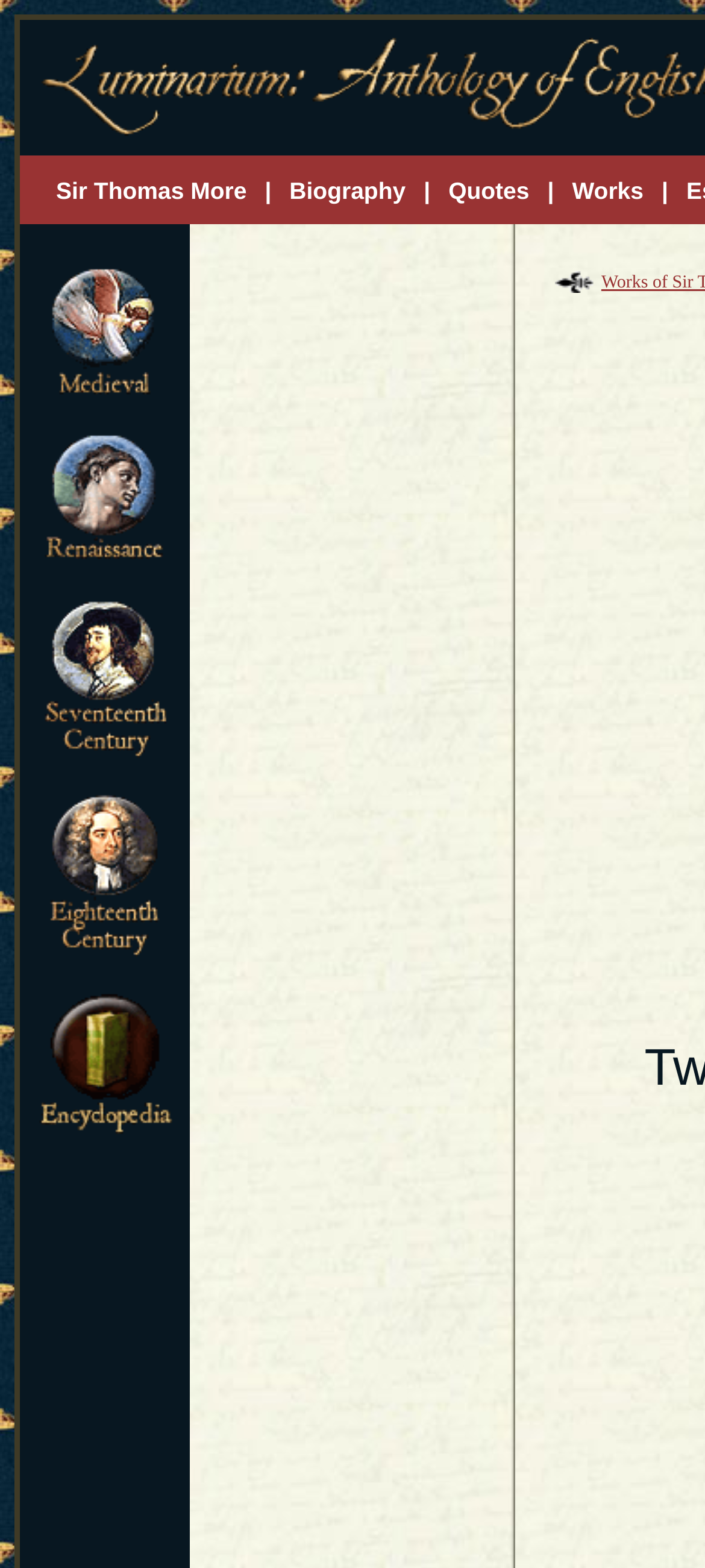Select the bounding box coordinates of the element I need to click to carry out the following instruction: "Click the link to Handmade cushions: sleeping bunny".

None